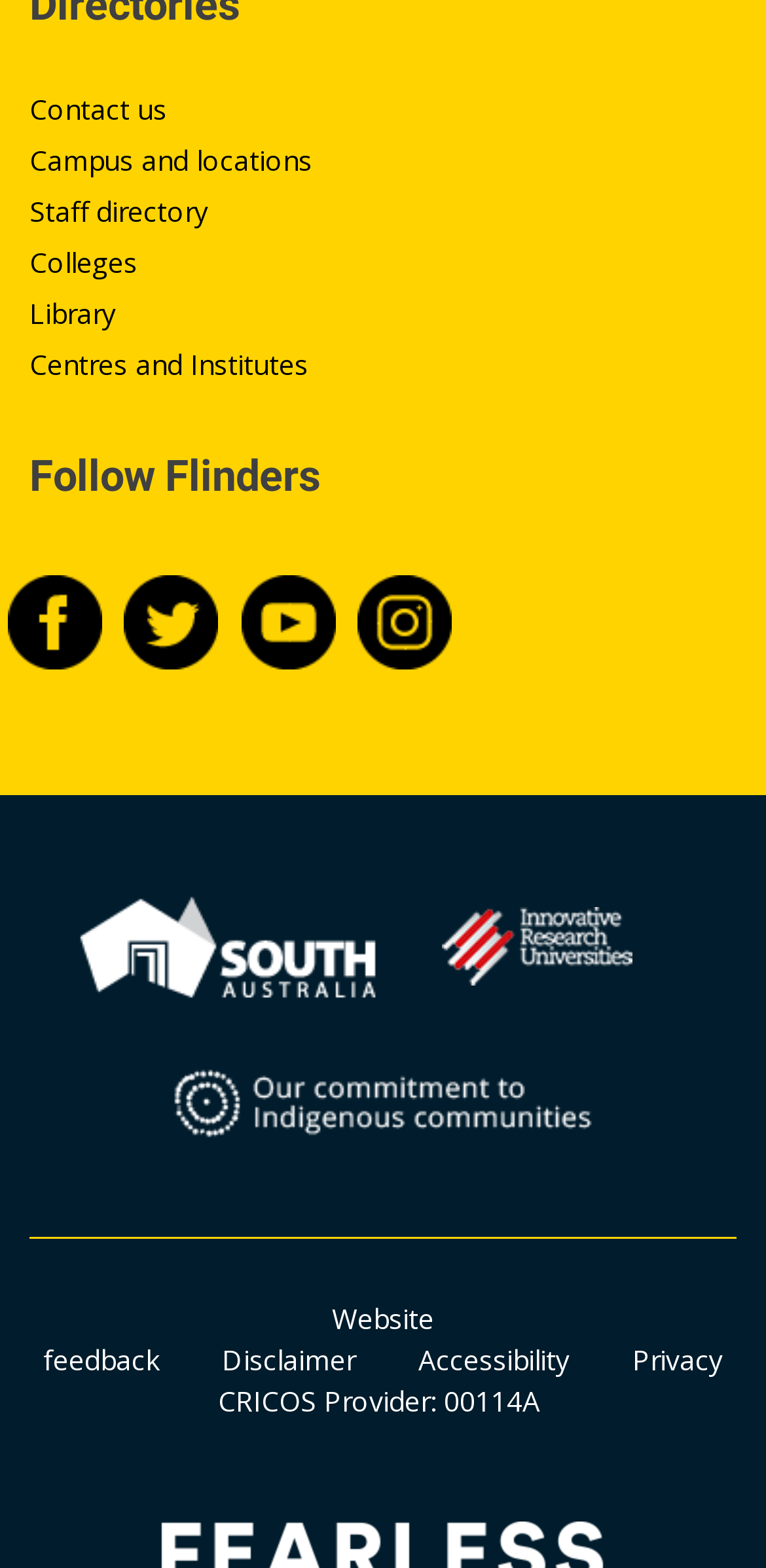Locate the bounding box of the user interface element based on this description: "Campus and locations".

[0.038, 0.09, 0.408, 0.113]